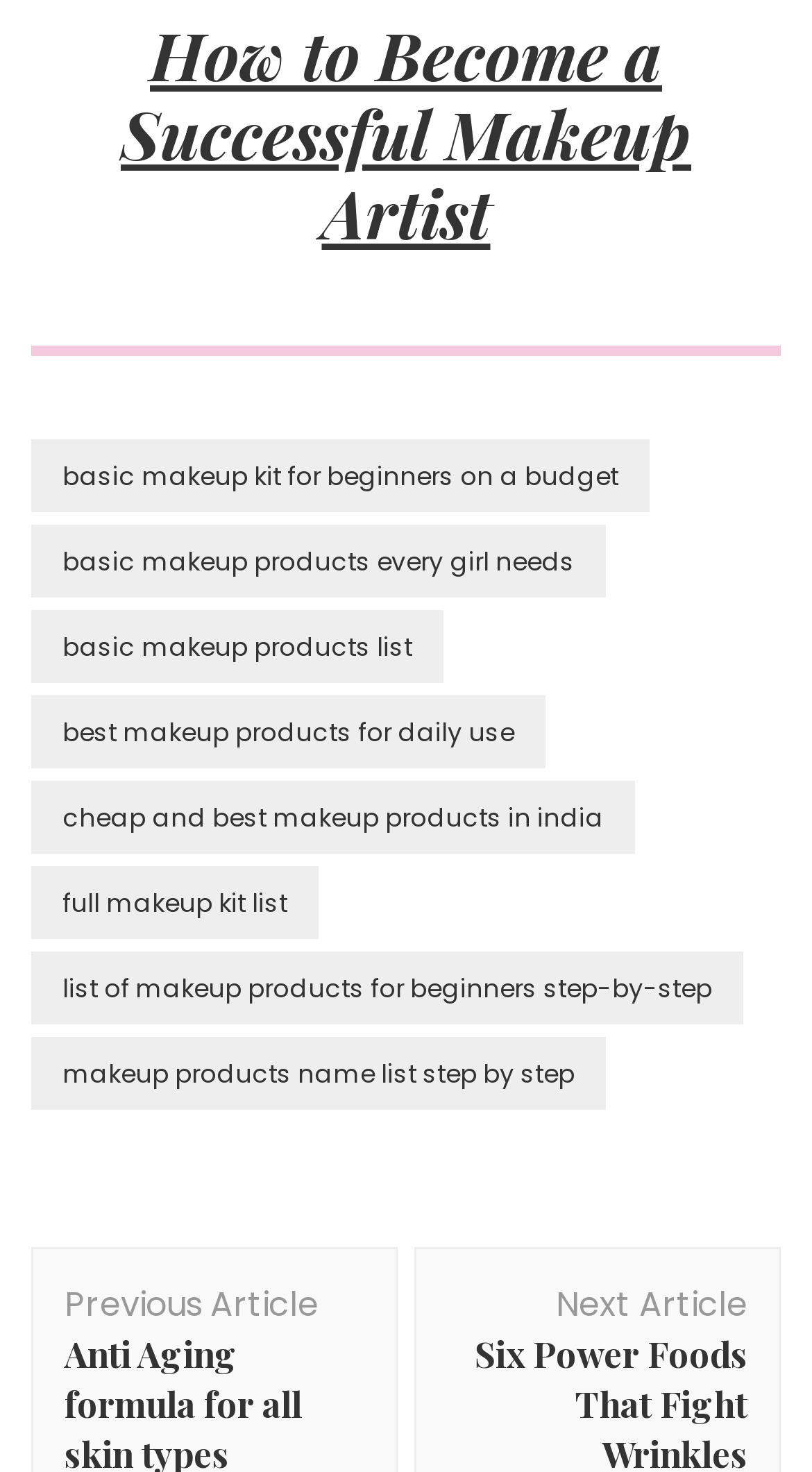Provide the bounding box coordinates for the UI element that is described as: "basic makeup products list".

[0.038, 0.414, 0.546, 0.464]